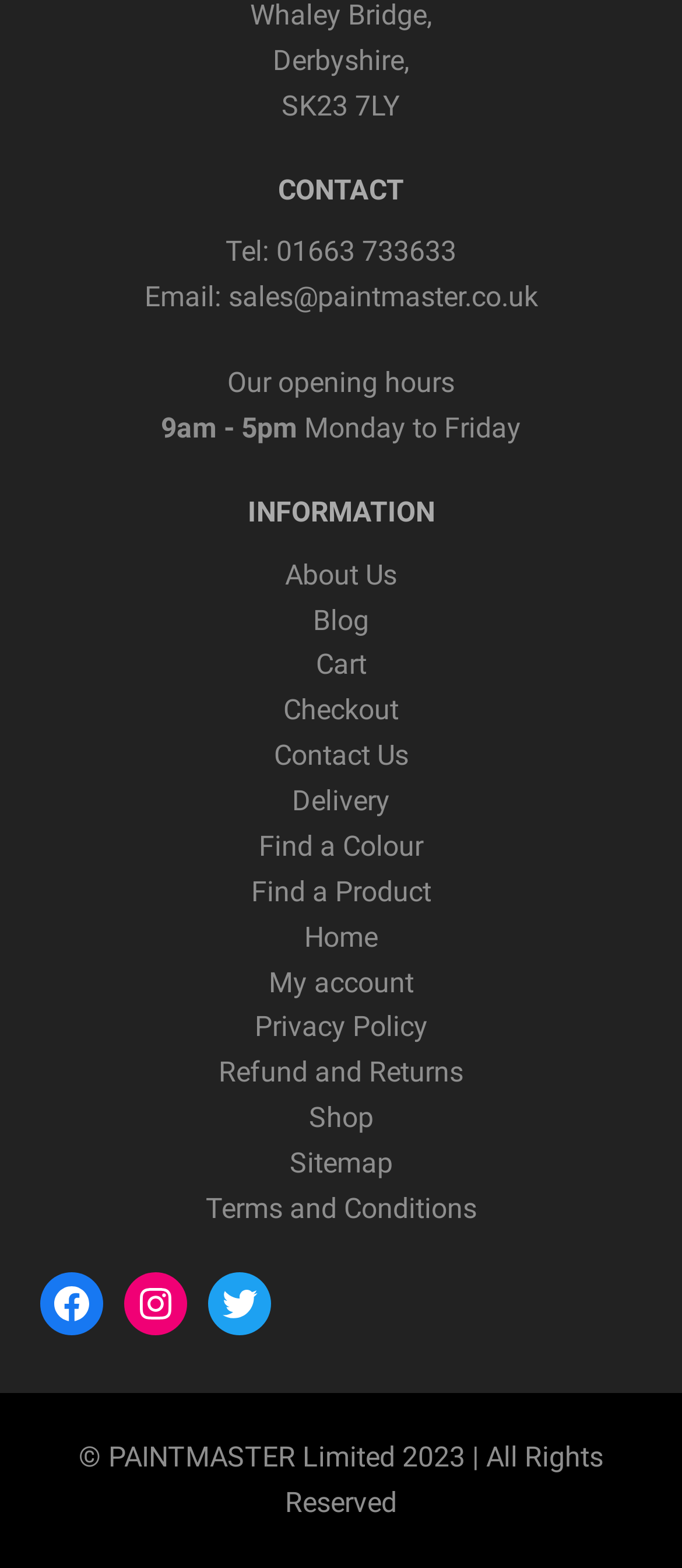Find and provide the bounding box coordinates for the UI element described with: "Home".

[0.446, 0.587, 0.554, 0.608]